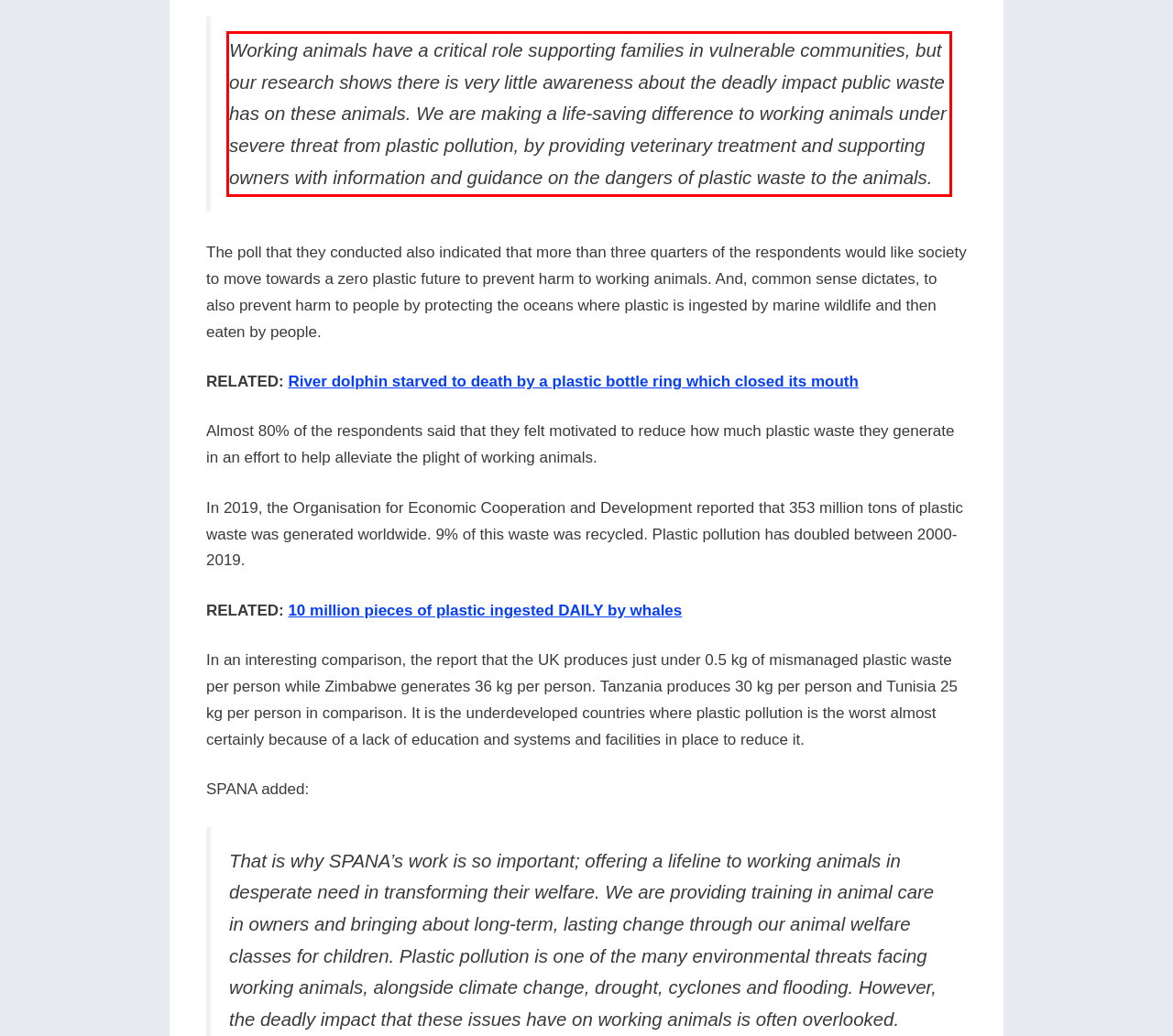Given a webpage screenshot, locate the red bounding box and extract the text content found inside it.

Working animals have a critical role supporting families in vulnerable communities, but our research shows there is very little awareness about the deadly impact public waste has on these animals. We are making a life-saving difference to working animals under severe threat from plastic pollution, by providing veterinary treatment and supporting owners with information and guidance on the dangers of plastic waste to the animals.